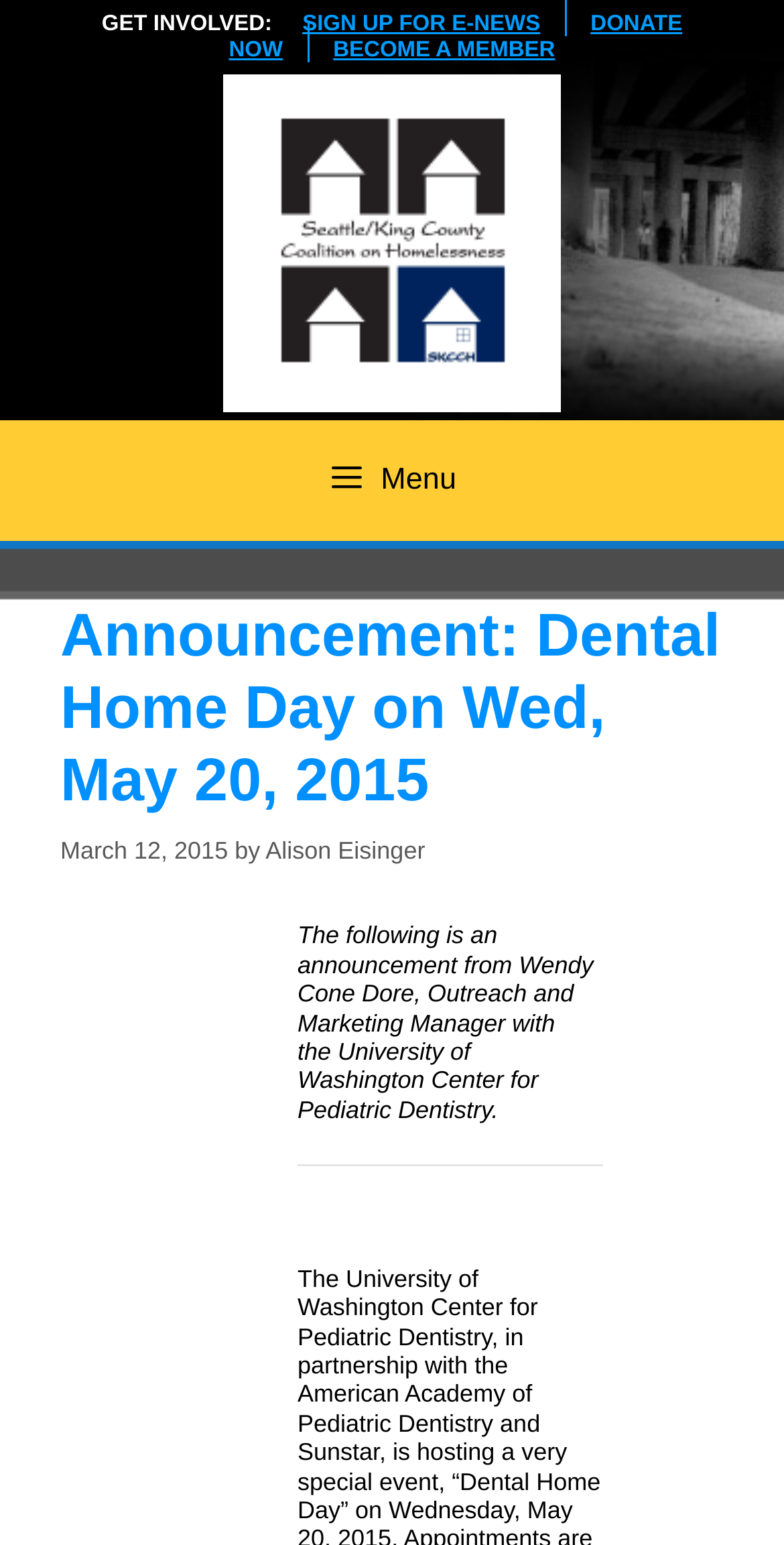What is the role of Alison Eisinger?
Please respond to the question thoroughly and include all relevant details.

I found Alison Eisinger's name mentioned in the webpage, but there is no clear indication of their role. They are mentioned as the author of a post, but their specific role is not stated.